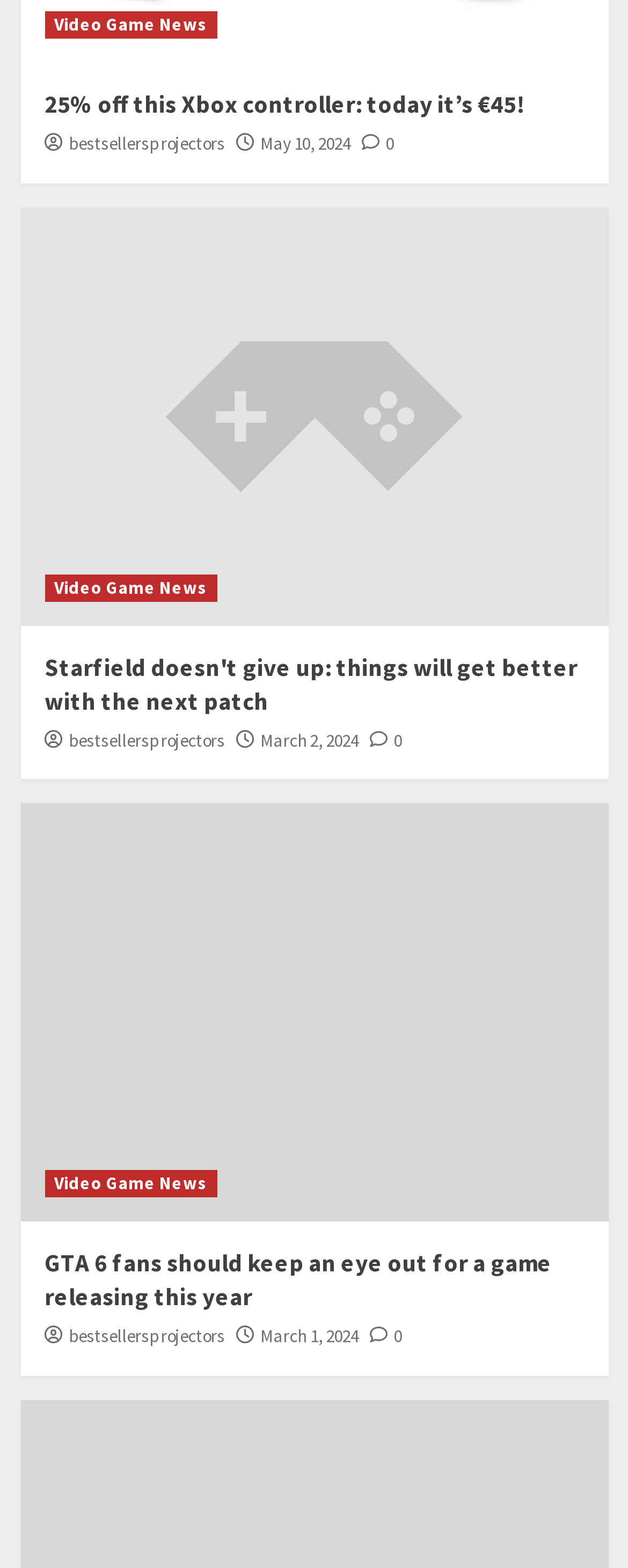Locate the bounding box coordinates of the area to click to fulfill this instruction: "Check bestsellers projectors". The bounding box should be presented as four float numbers between 0 and 1, in the order [left, top, right, bottom].

[0.109, 0.084, 0.358, 0.099]